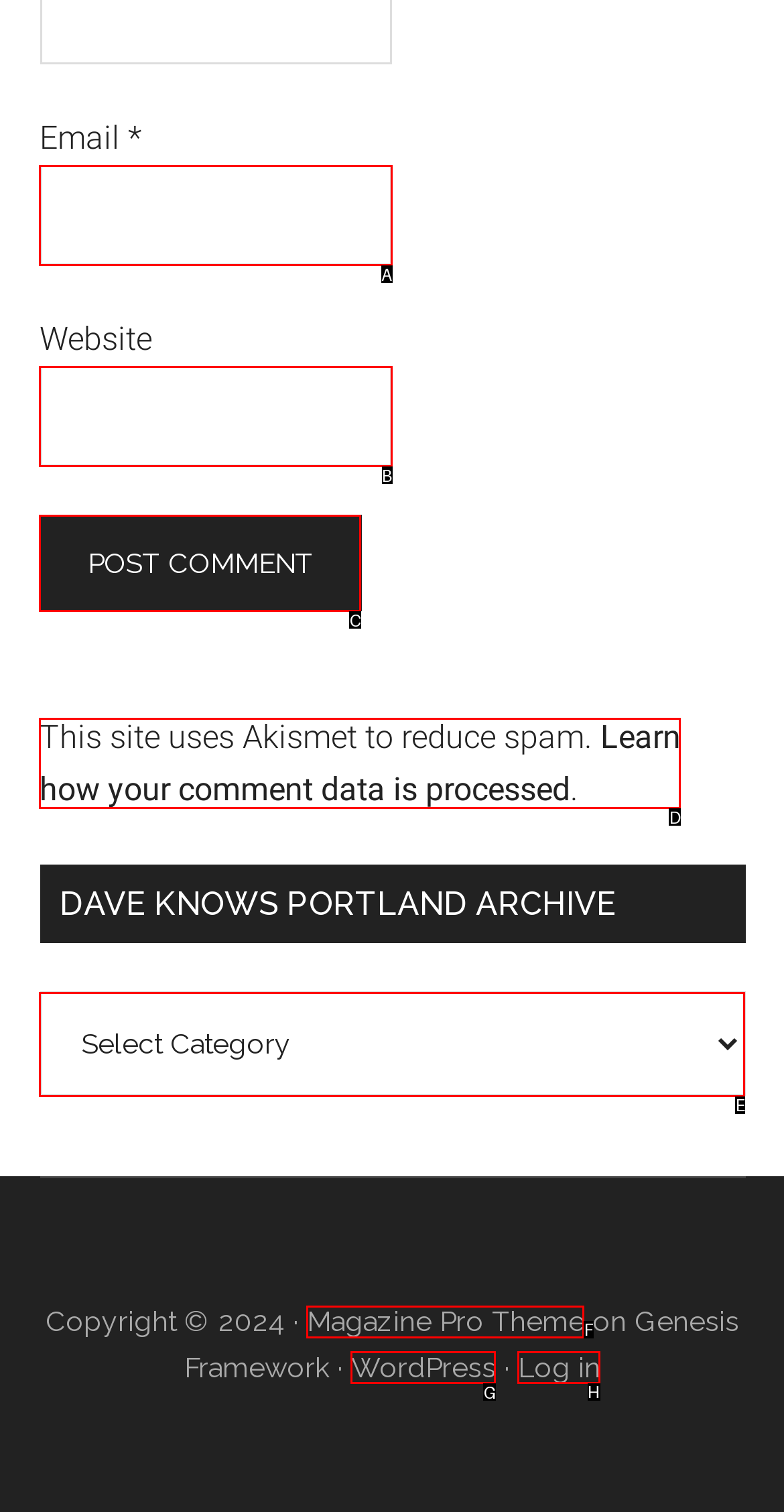Identify which lettered option to click to carry out the task: Log in. Provide the letter as your answer.

H